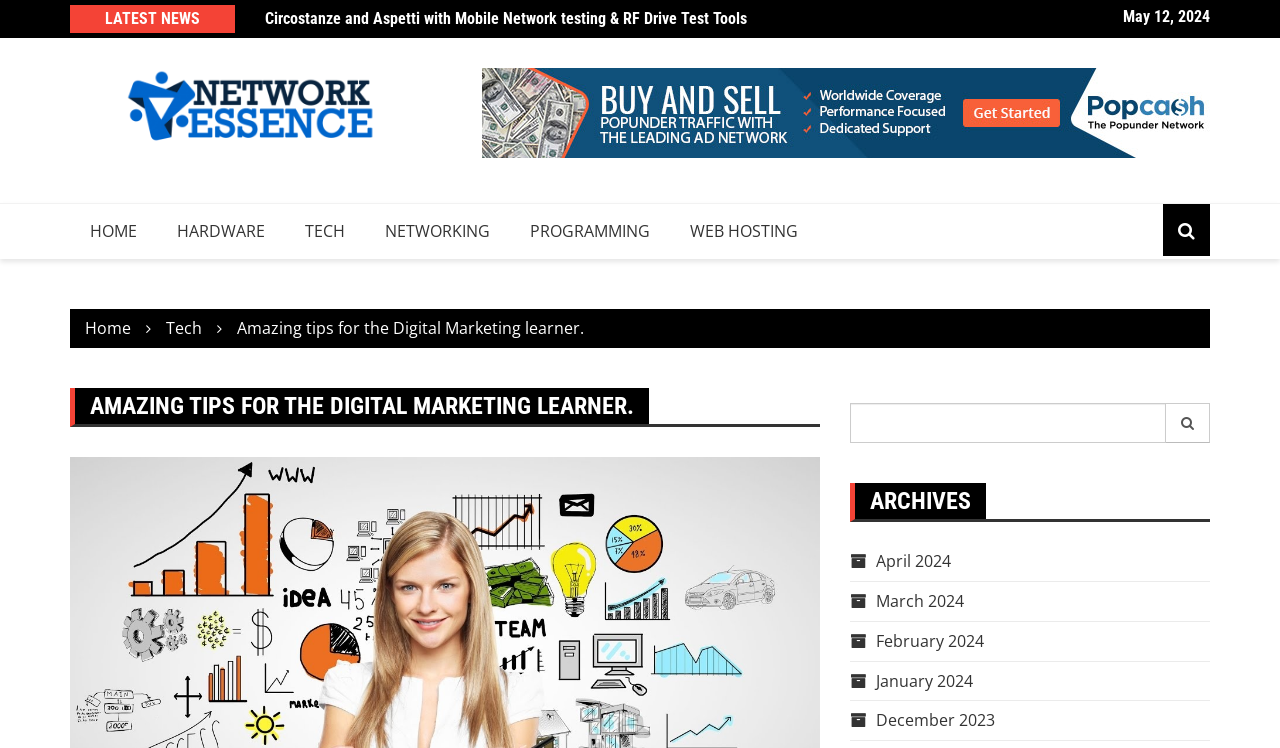Please identify the bounding box coordinates of the clickable area that will allow you to execute the instruction: "Go to the home page".

[0.055, 0.273, 0.123, 0.346]